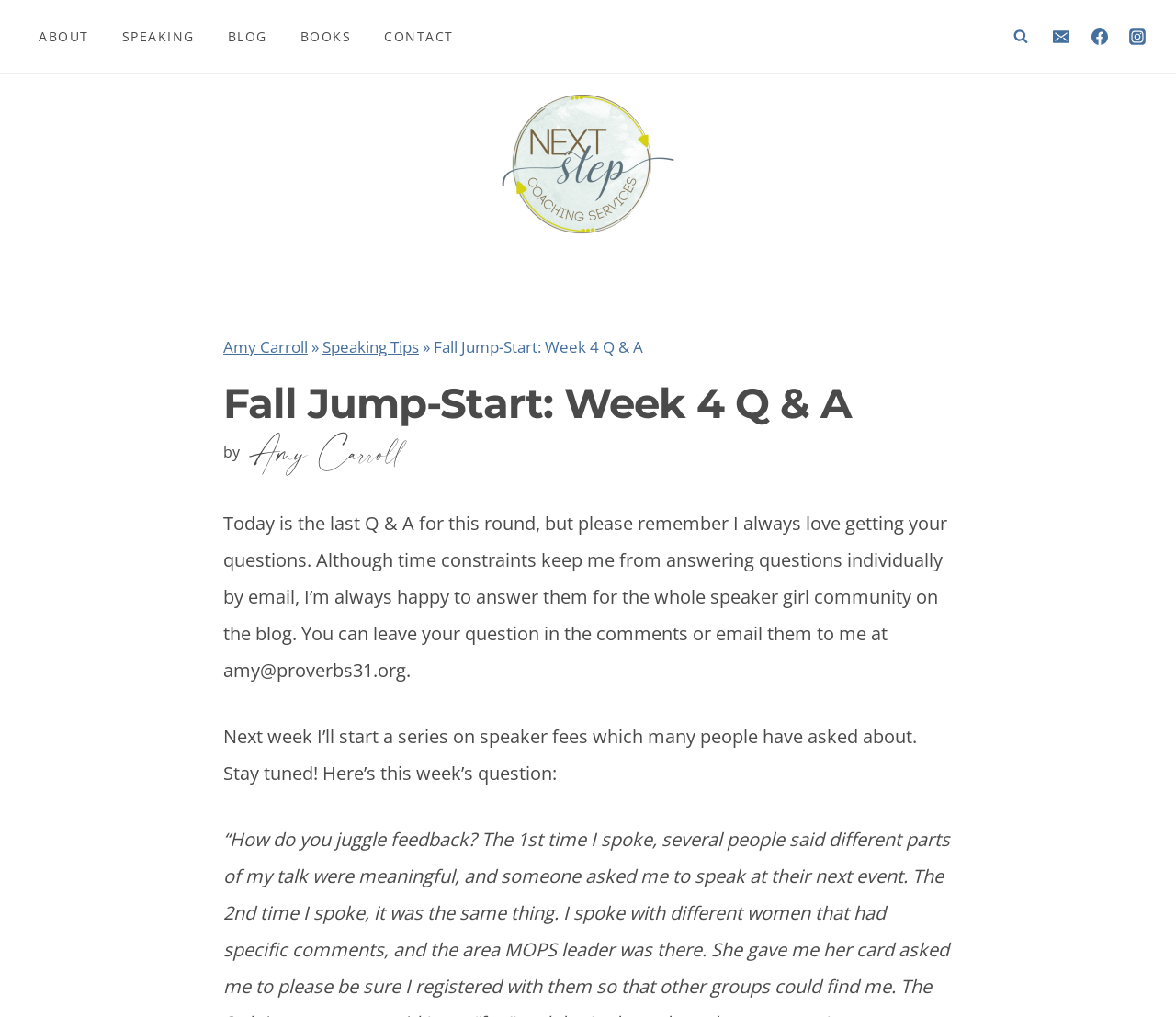Please find the bounding box coordinates of the section that needs to be clicked to achieve this instruction: "Click on the 'Home' link".

None